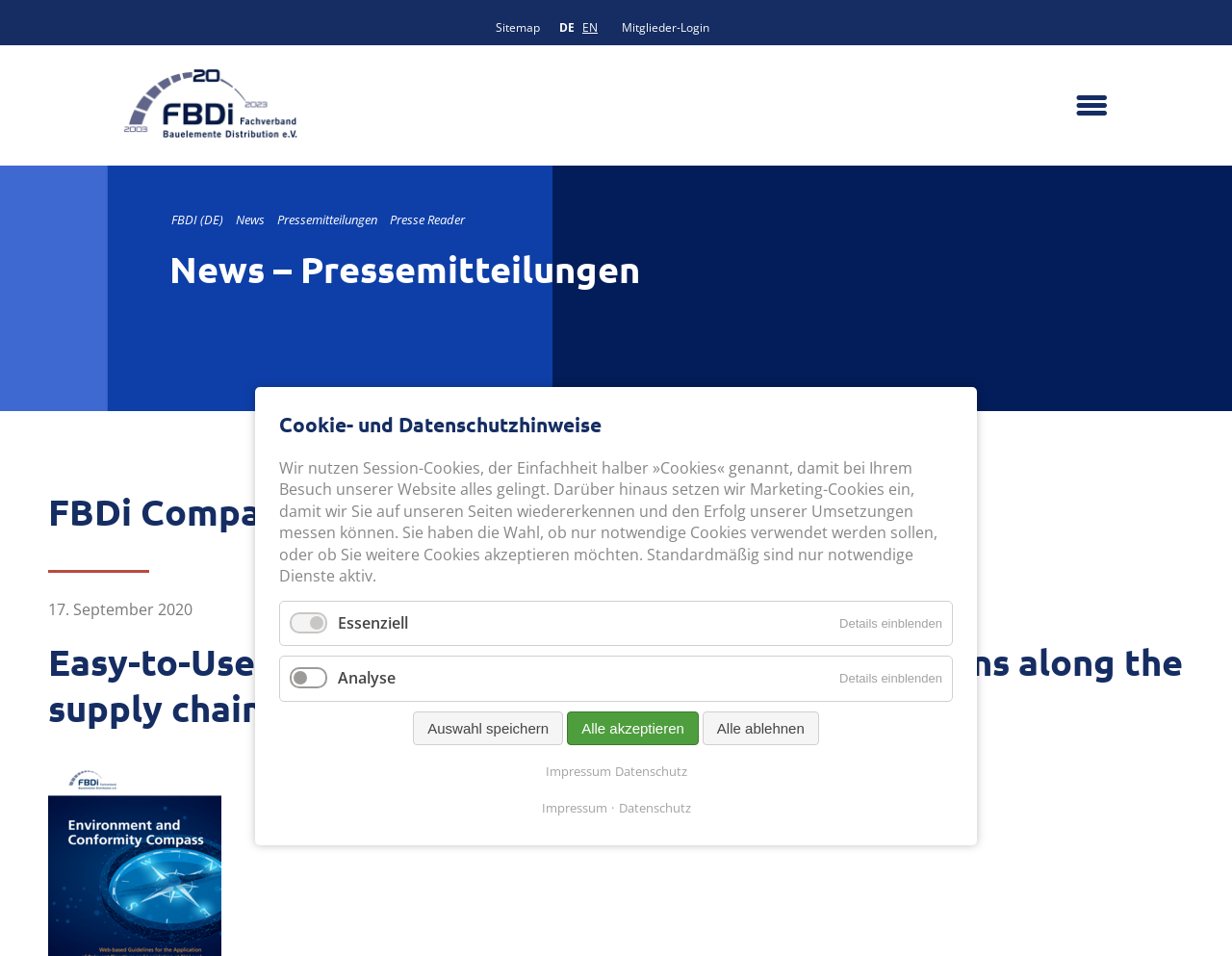Please locate the bounding box coordinates of the region I need to click to follow this instruction: "Login as a member".

[0.505, 0.02, 0.576, 0.037]